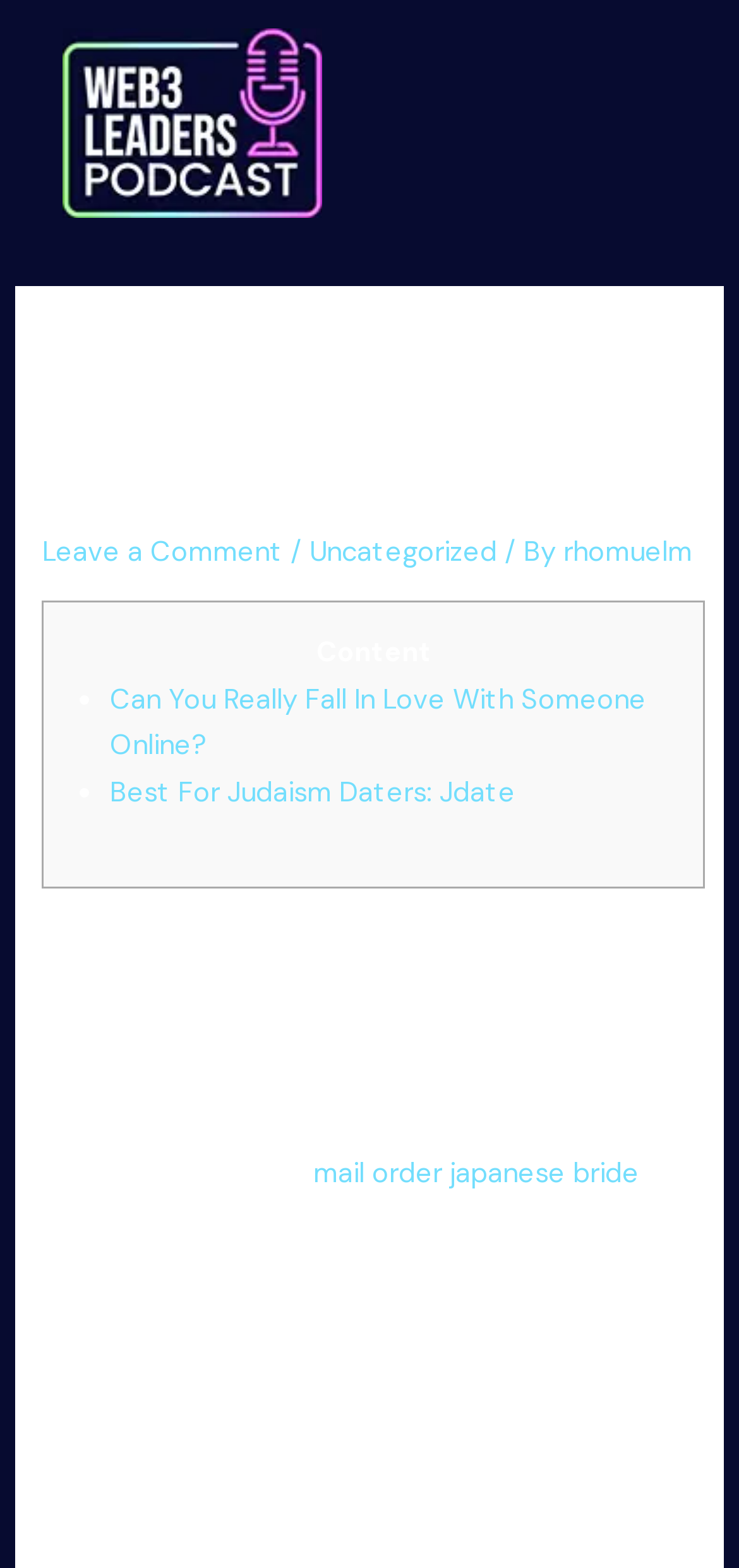Answer with a single word or phrase: 
What is the topic of the second link?

Jdate